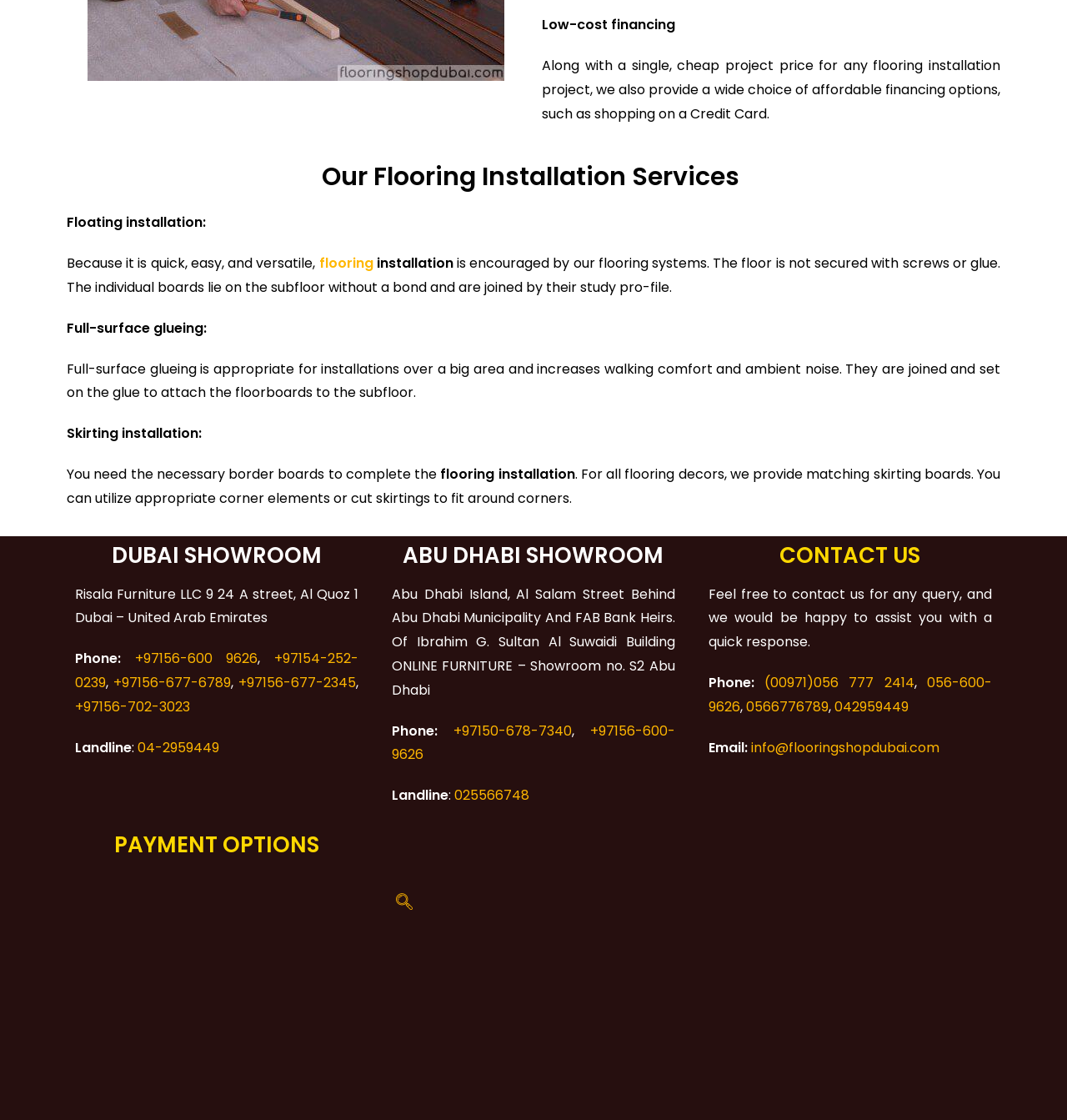Pinpoint the bounding box coordinates of the element that must be clicked to accomplish the following instruction: "Click the 'navsearch-button'". The coordinates should be in the format of four float numbers between 0 and 1, i.e., [left, top, right, bottom].

[0.363, 0.791, 0.395, 0.821]